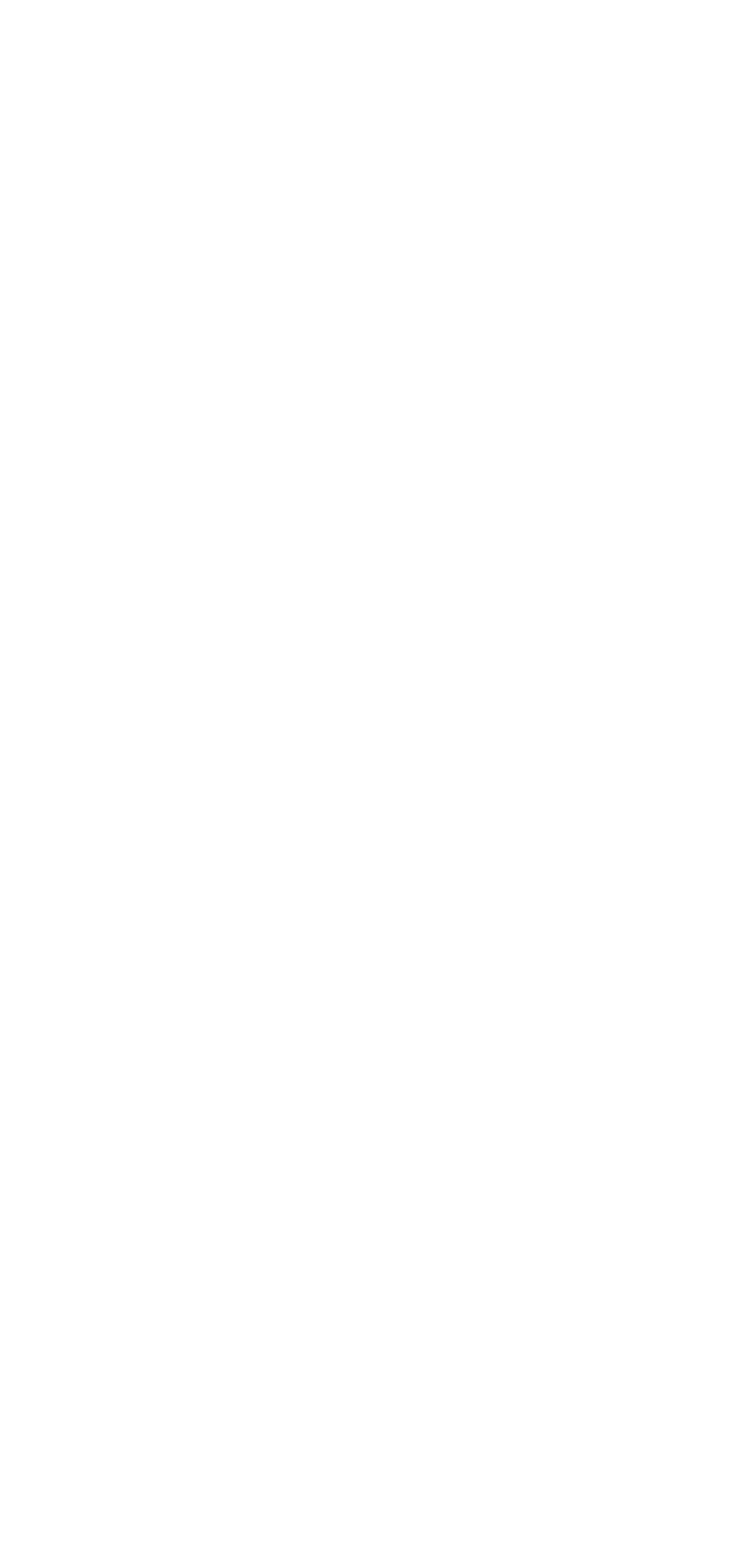Determine the bounding box coordinates of the UI element described below. Use the format (top-left x, top-left y, bottom-right x, bottom-right y) with floating point numbers between 0 and 1: Open access

[0.586, 0.687, 0.875, 0.71]